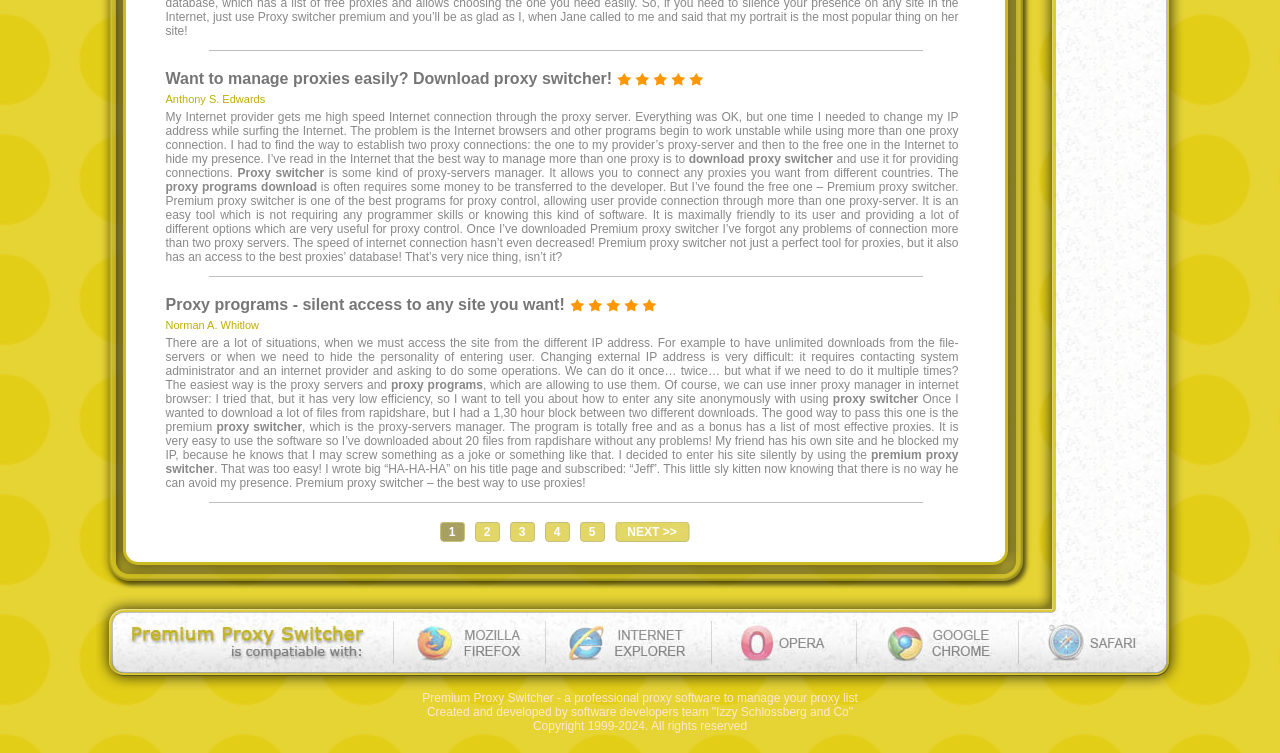Provide a brief response to the question below using one word or phrase:
What is the name of the proxy software?

Premium Proxy Switcher